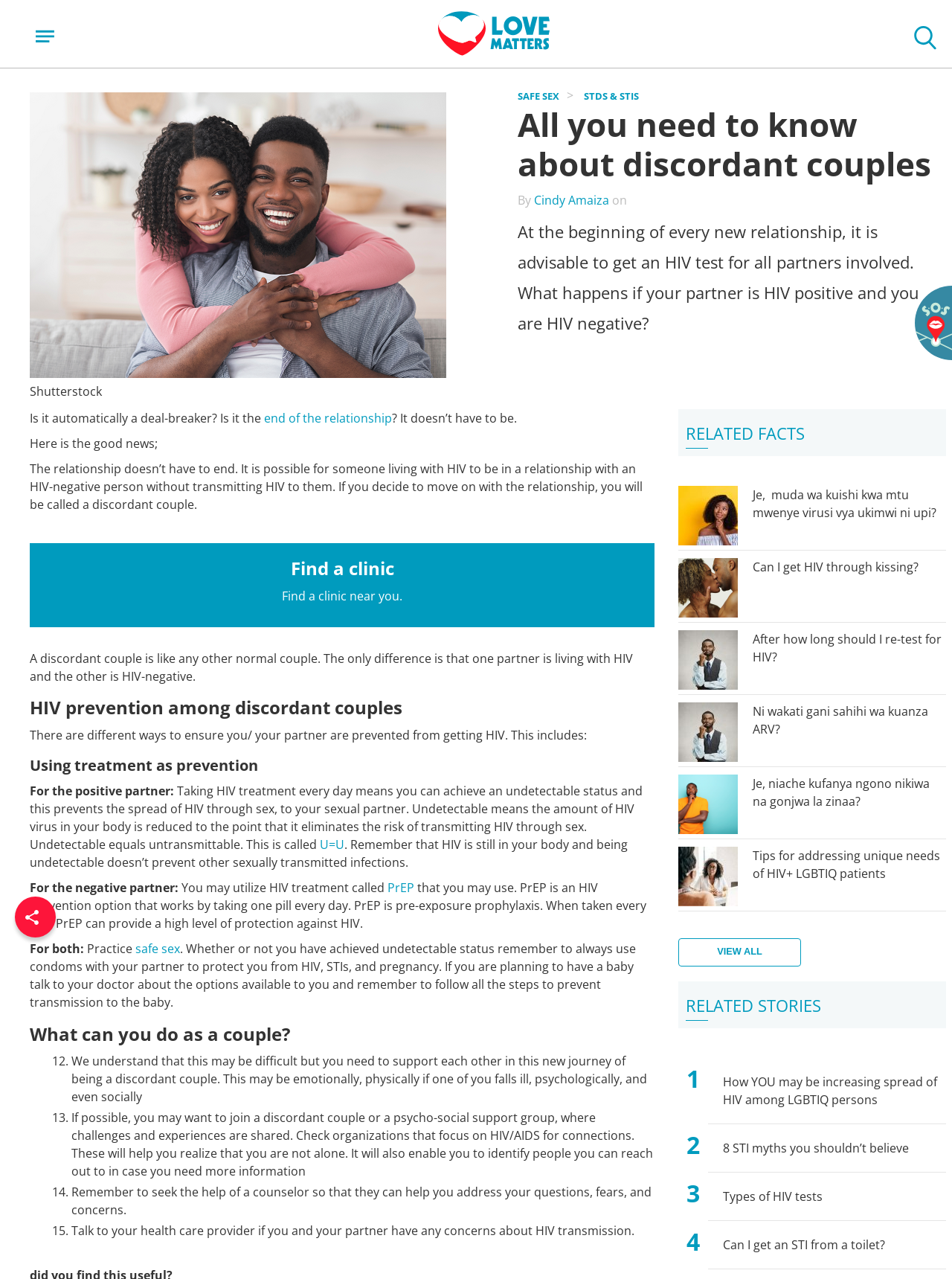Determine the bounding box coordinates of the clickable element to achieve the following action: 'Read the post from 'August 4, 2017''. Provide the coordinates as four float values between 0 and 1, formatted as [left, top, right, bottom].

None